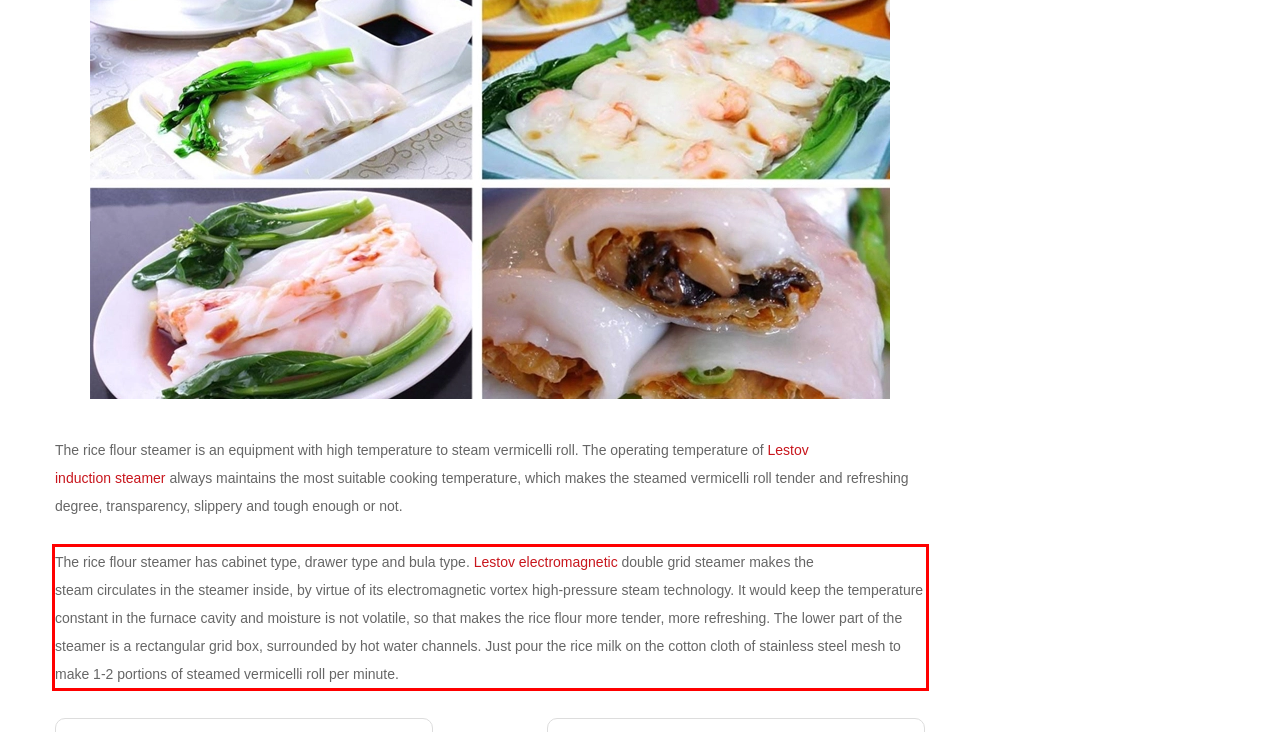In the given screenshot, locate the red bounding box and extract the text content from within it.

The rice flour steamer has cabinet type, drawer type and bula type. Lestov electromagnetic double grid steamer makes the steam circulates in the steamer inside, by virtue of its electromagnetic vortex high-pressure steam technology. It would keep the temperature constant in the furnace cavity and moisture is not volatile, so that makes the rice flour more tender, more refreshing. The lower part of the steamer is a rectangular grid box, surrounded by hot water channels. Just pour the rice milk on the cotton cloth of stainless steel mesh to make 1-2 portions of steamed vermicelli roll per minute.